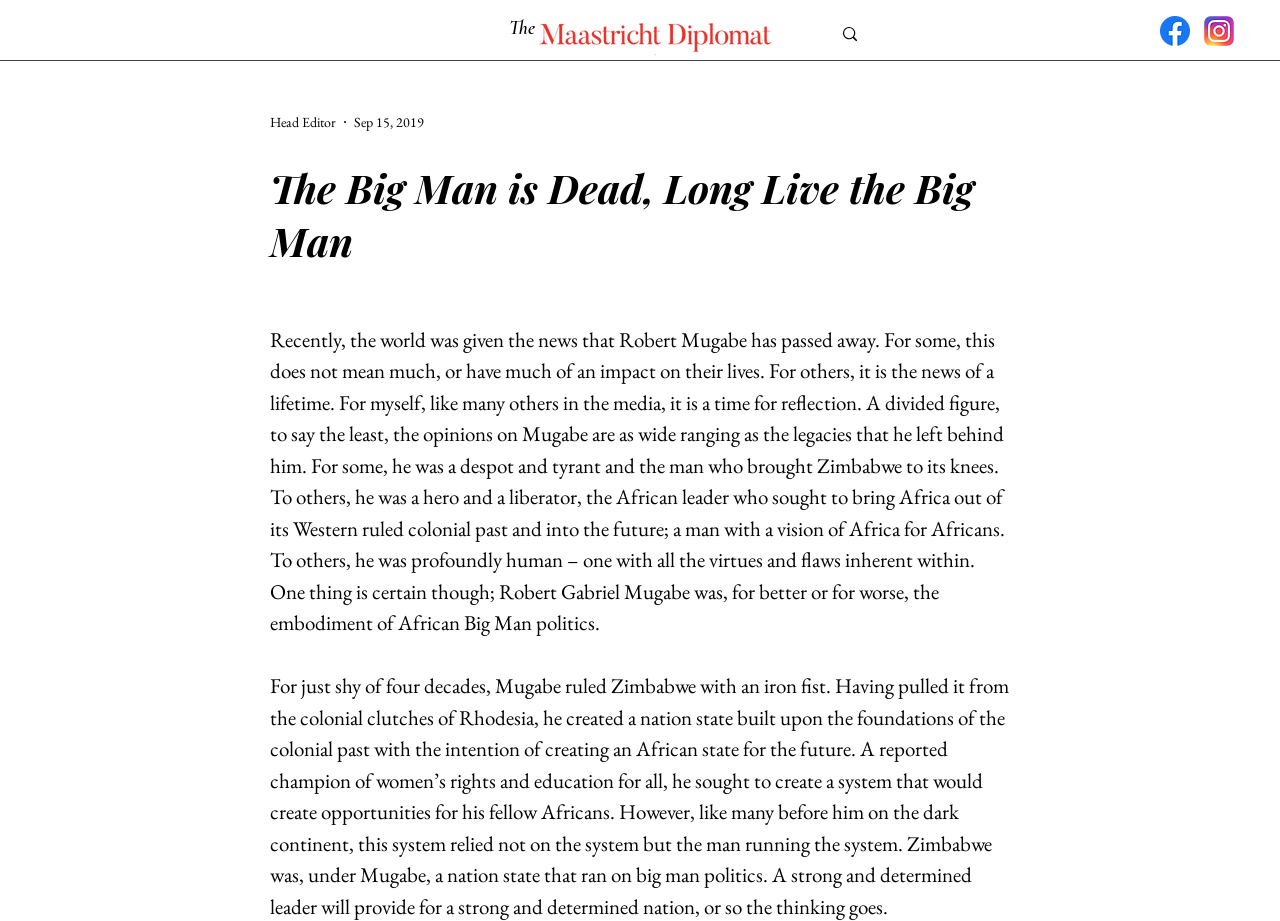Please give a one-word or short phrase response to the following question: 
How many navigation links are available?

6